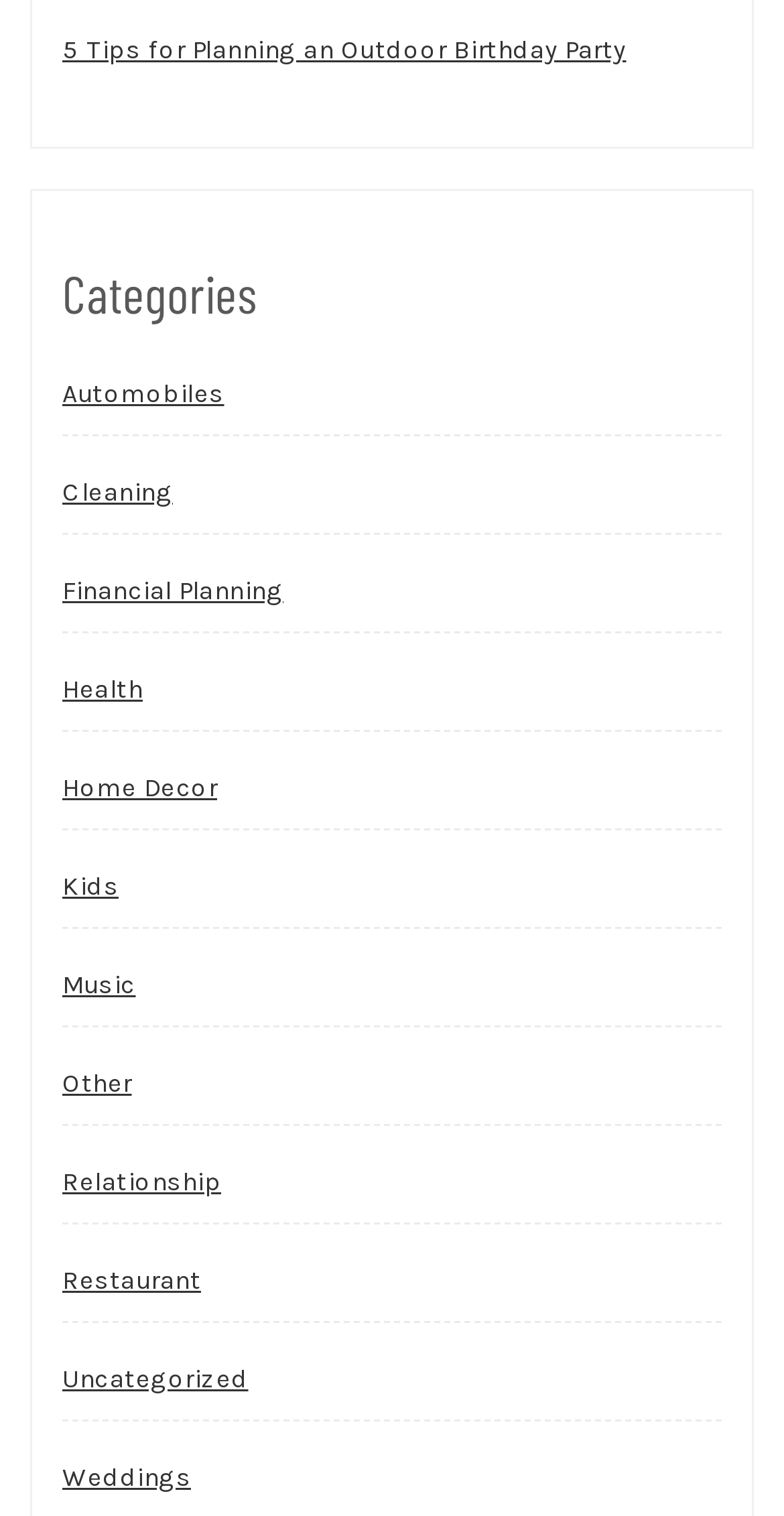Give a concise answer of one word or phrase to the question: 
What is the last category listed?

Uncategorized